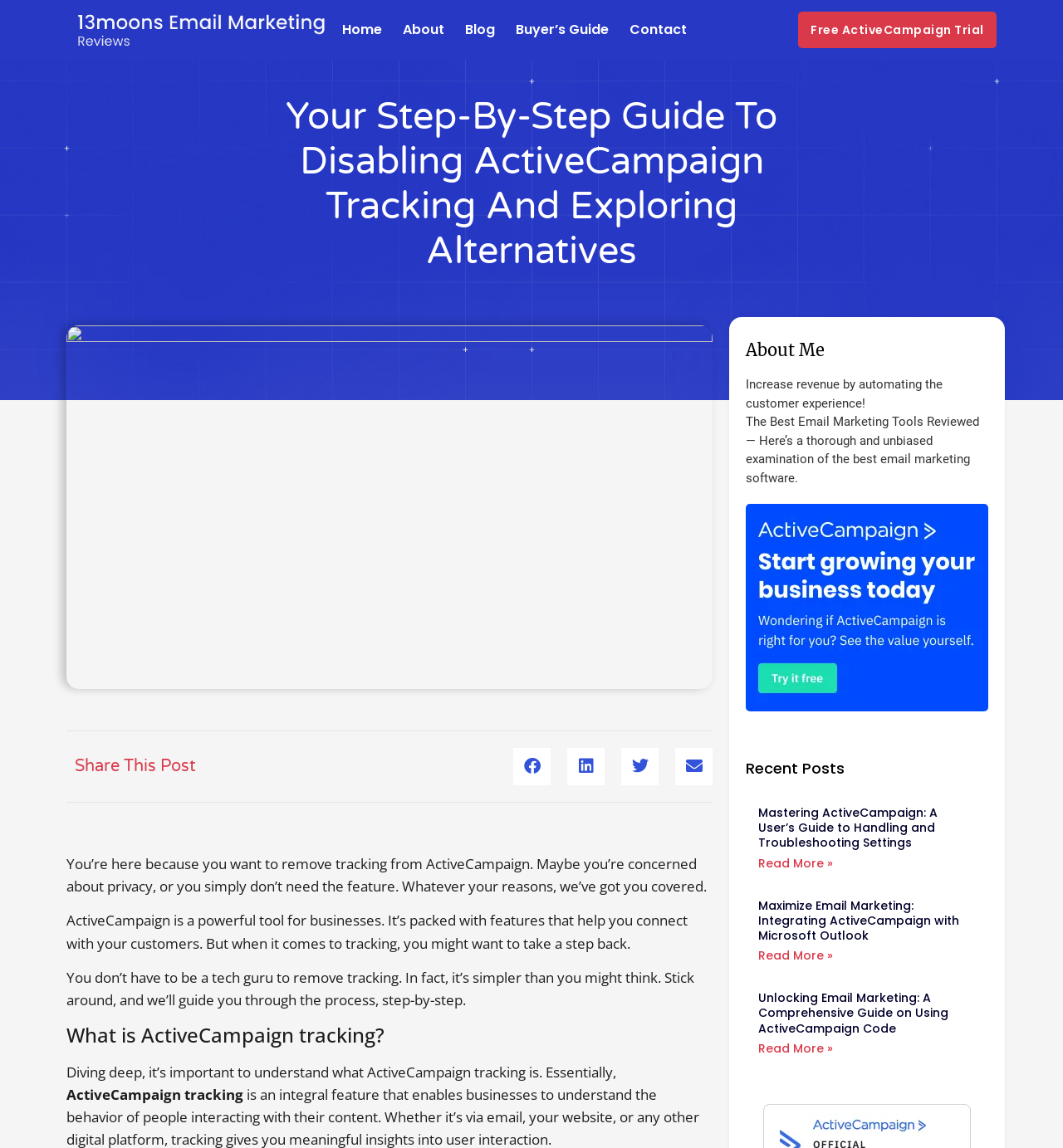What is the purpose of ActiveCampaign according to the webpage?
Examine the webpage screenshot and provide an in-depth answer to the question.

I read the StaticText element with ID 276, which says 'ActiveCampaign is a powerful tool for businesses. It’s packed with features that help you connect with your customers.' This suggests that the purpose of ActiveCampaign is to help businesses connect with their customers.